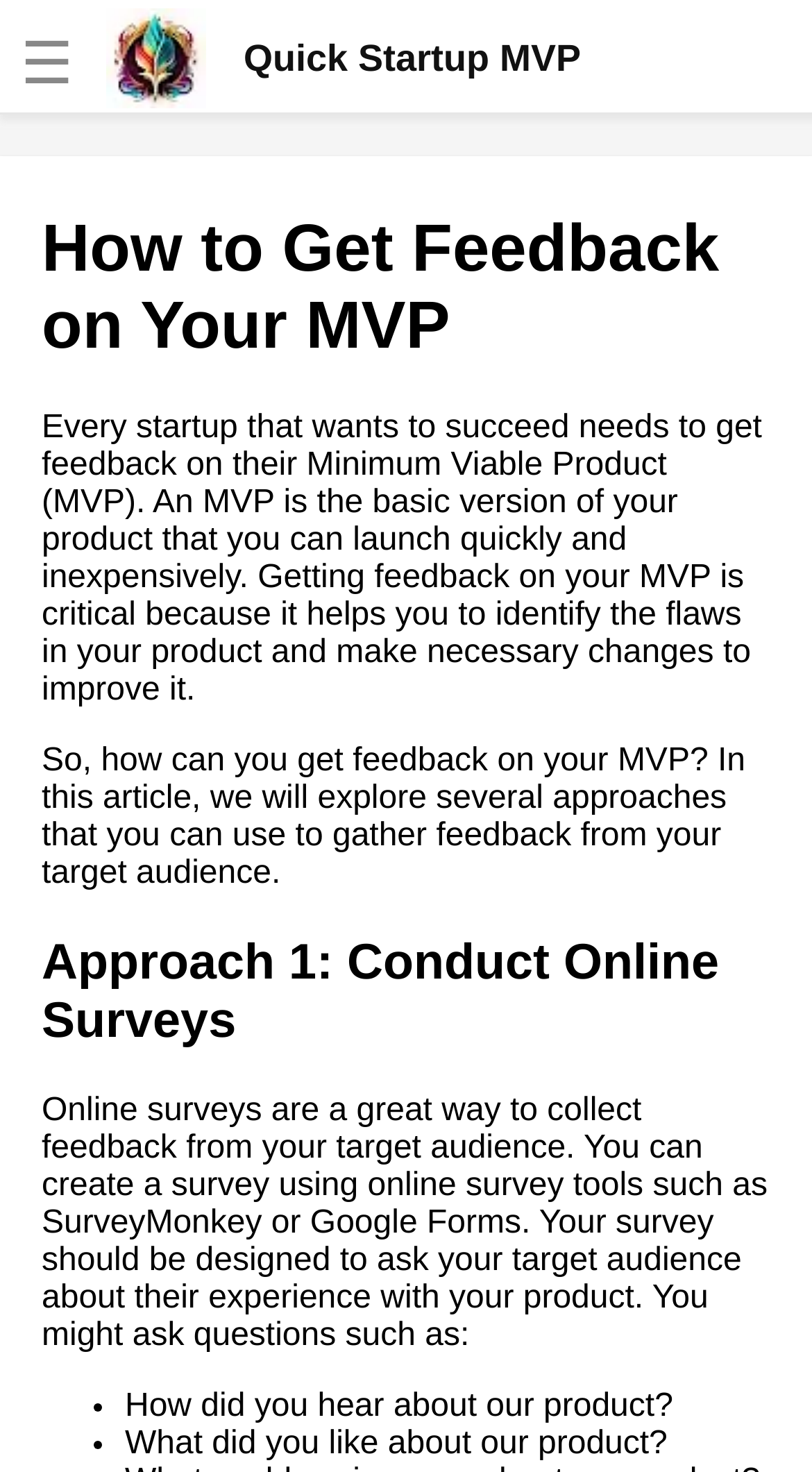Highlight the bounding box coordinates of the element that should be clicked to carry out the following instruction: "Find us on Facebook". The coordinates must be given as four float numbers ranging from 0 to 1, i.e., [left, top, right, bottom].

None